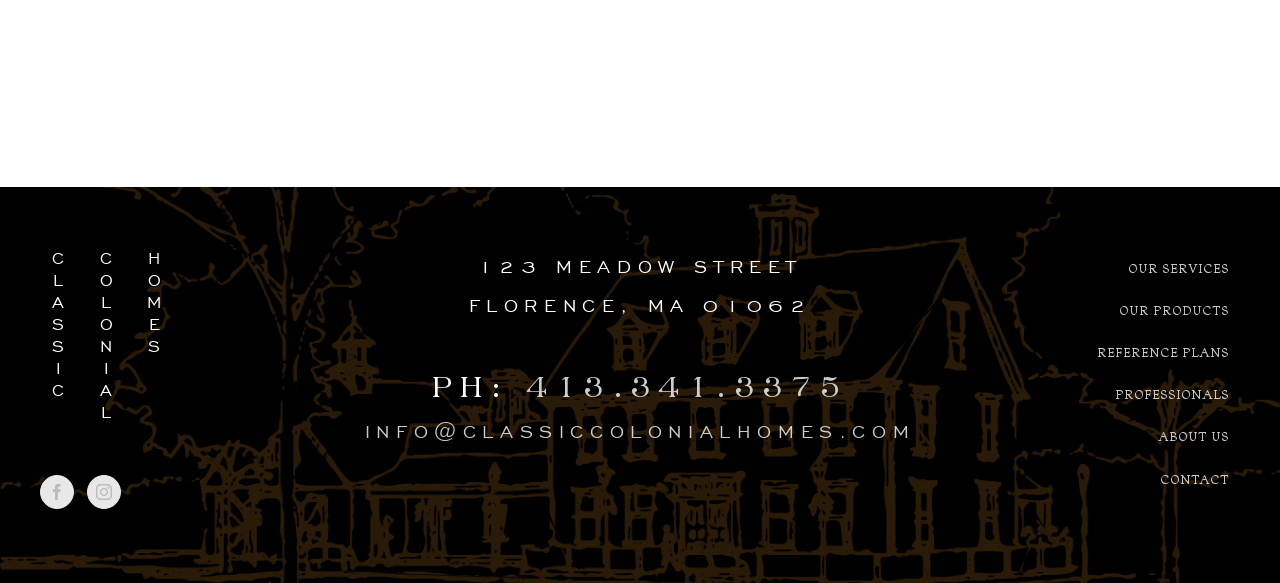Determine the coordinates of the bounding box that should be clicked to complete the instruction: "call the phone number". The coordinates should be represented by four float numbers between 0 and 1: [left, top, right, bottom].

[0.412, 0.633, 0.663, 0.693]